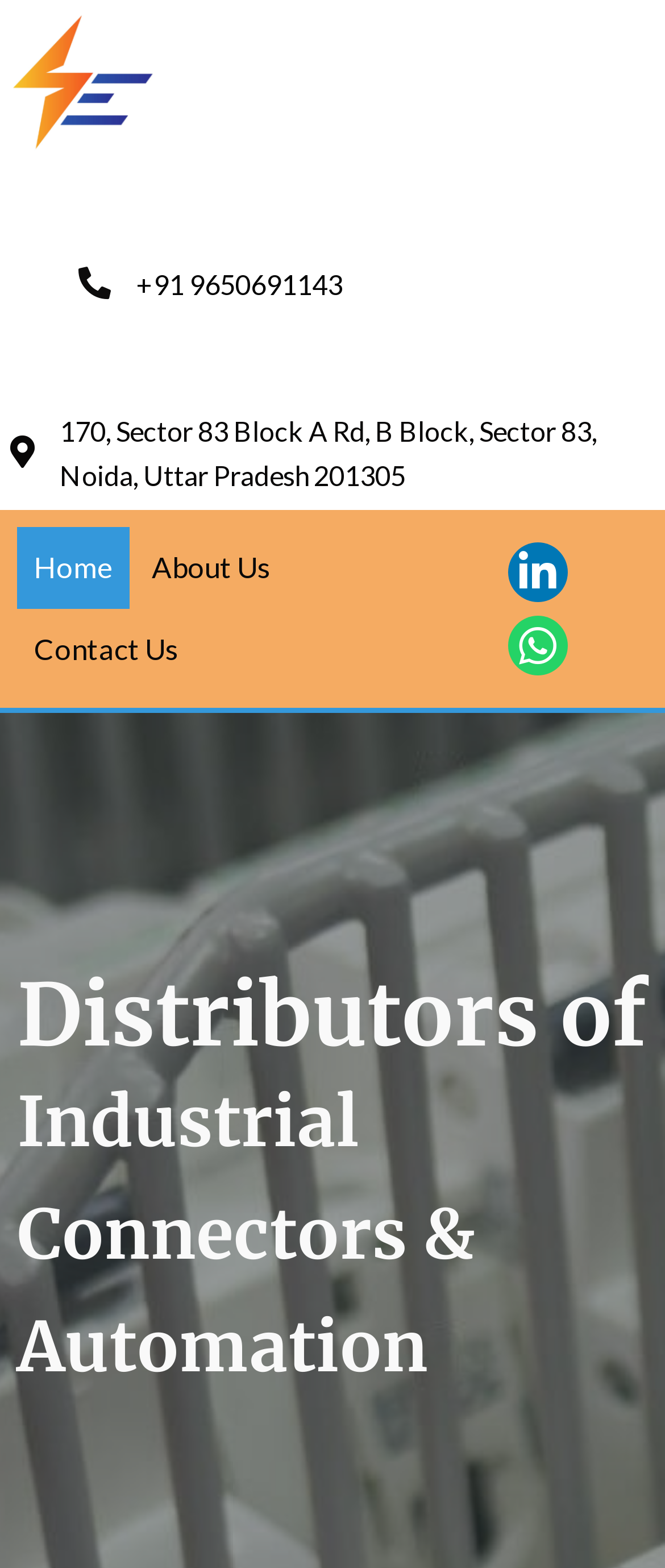Using the element description: "Home", determine the bounding box coordinates for the specified UI element. The coordinates should be four float numbers between 0 and 1, [left, top, right, bottom].

[0.026, 0.336, 0.195, 0.388]